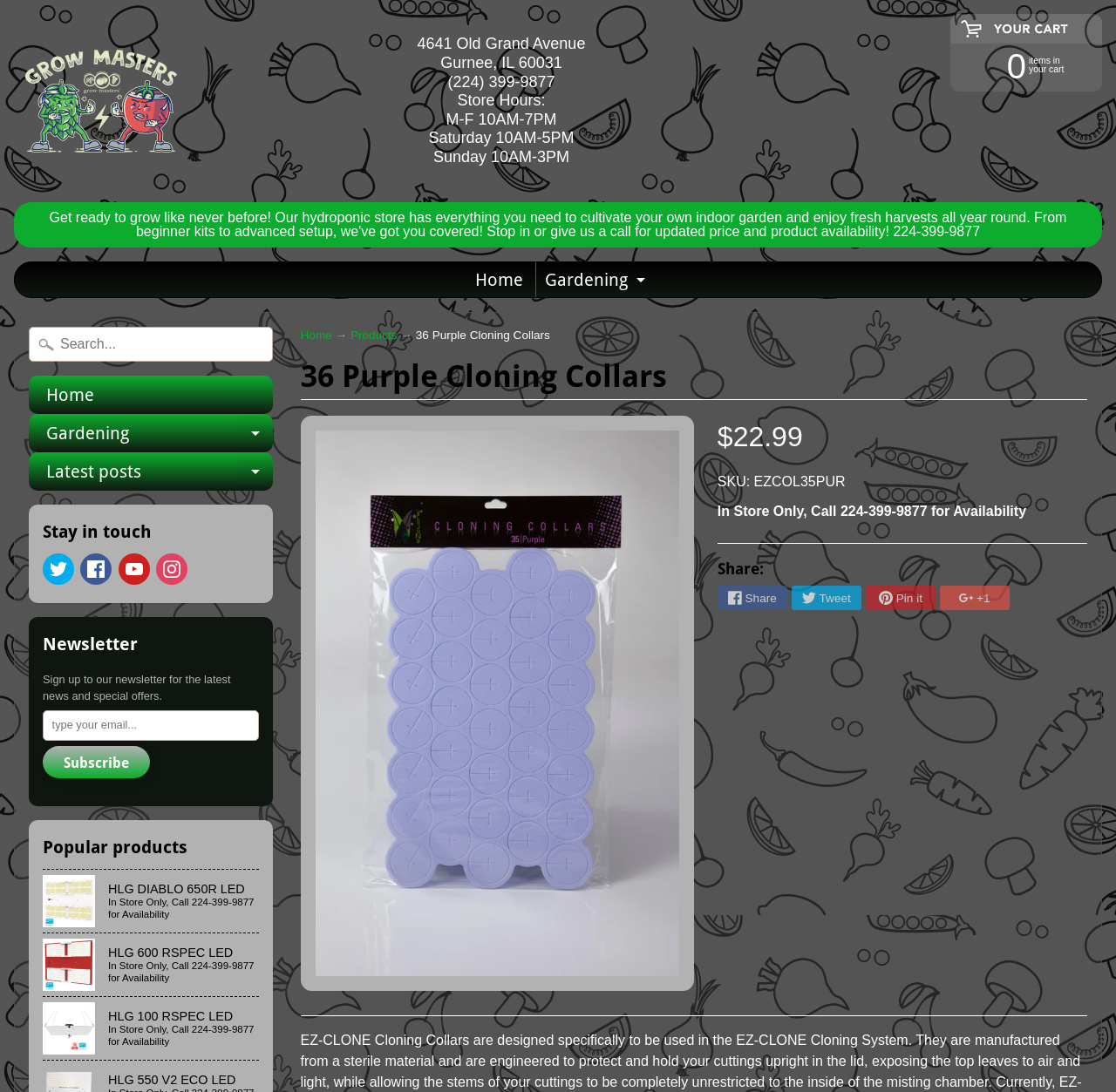How many popular products are displayed on the webpage?
From the screenshot, provide a brief answer in one word or phrase.

3